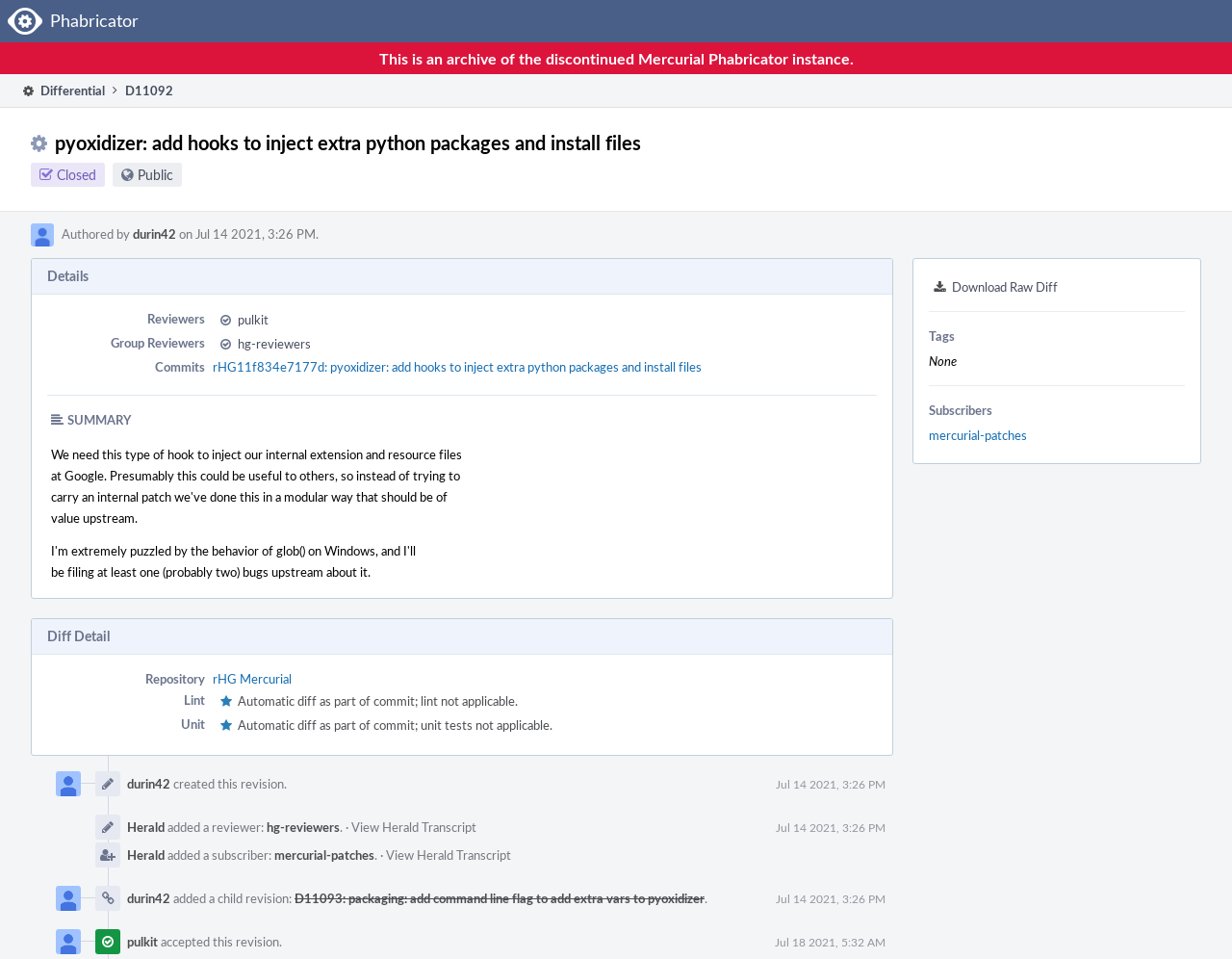Identify the bounding box coordinates of the region I need to click to complete this instruction: "go to home page".

[0.0, 0.0, 0.122, 0.044]